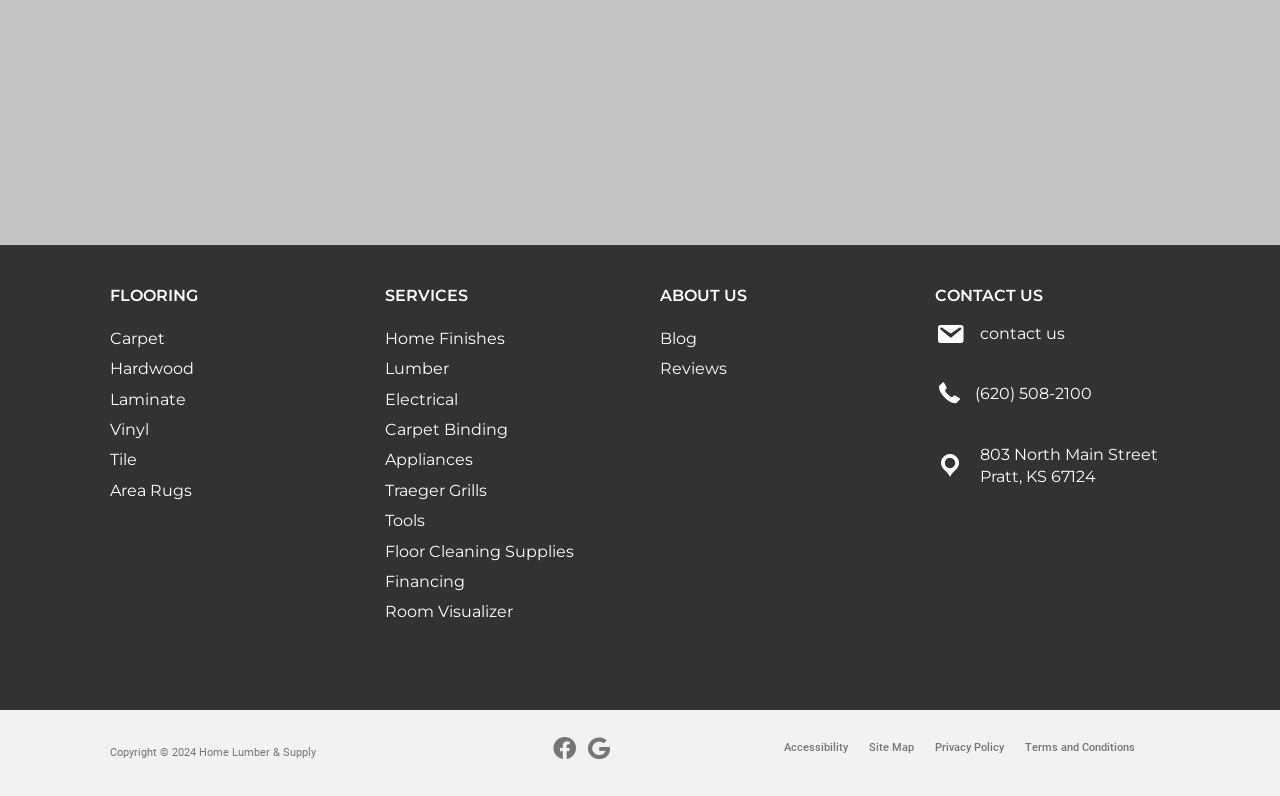What is the first type of flooring listed?
Provide a one-word or short-phrase answer based on the image.

Carpet